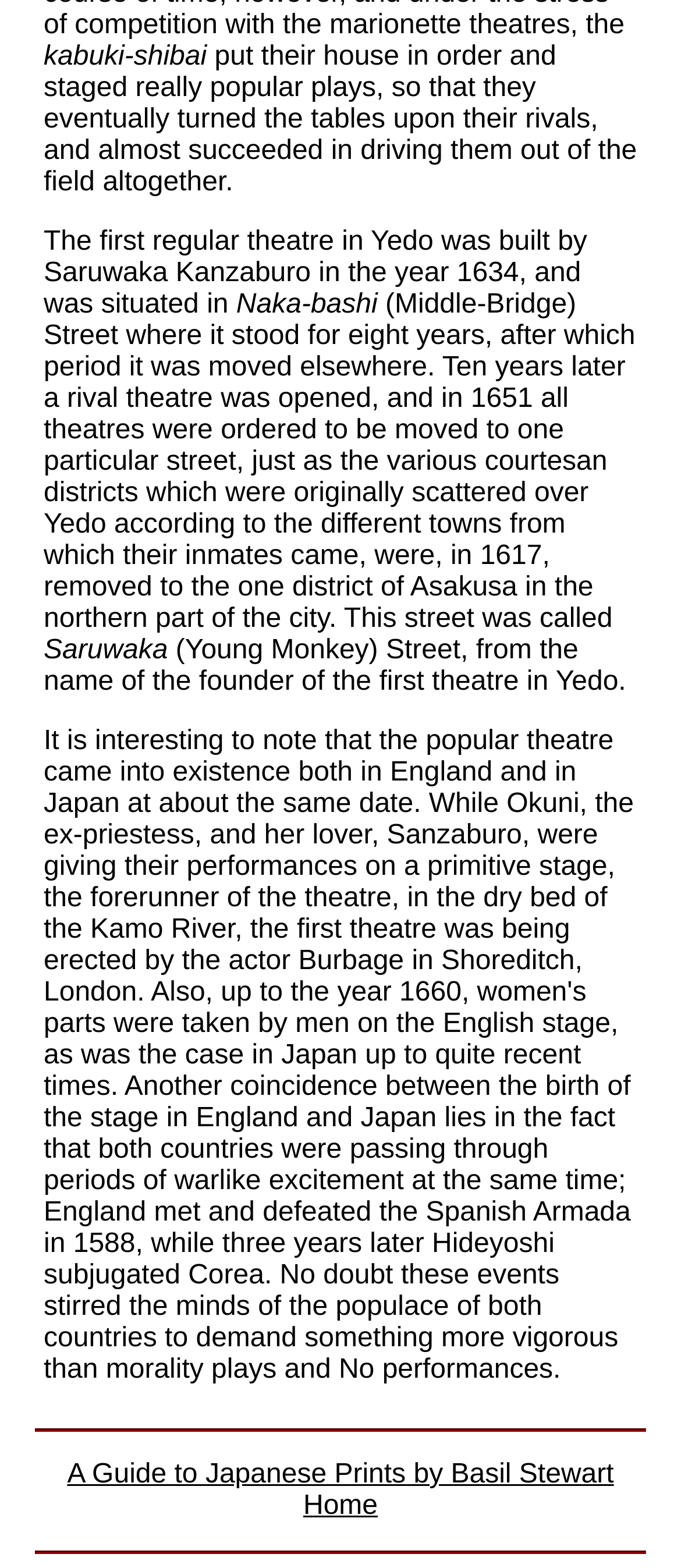Answer with a single word or phrase: 
What is the name of the guide mentioned on the webpage?

A Guide to Japanese Prints